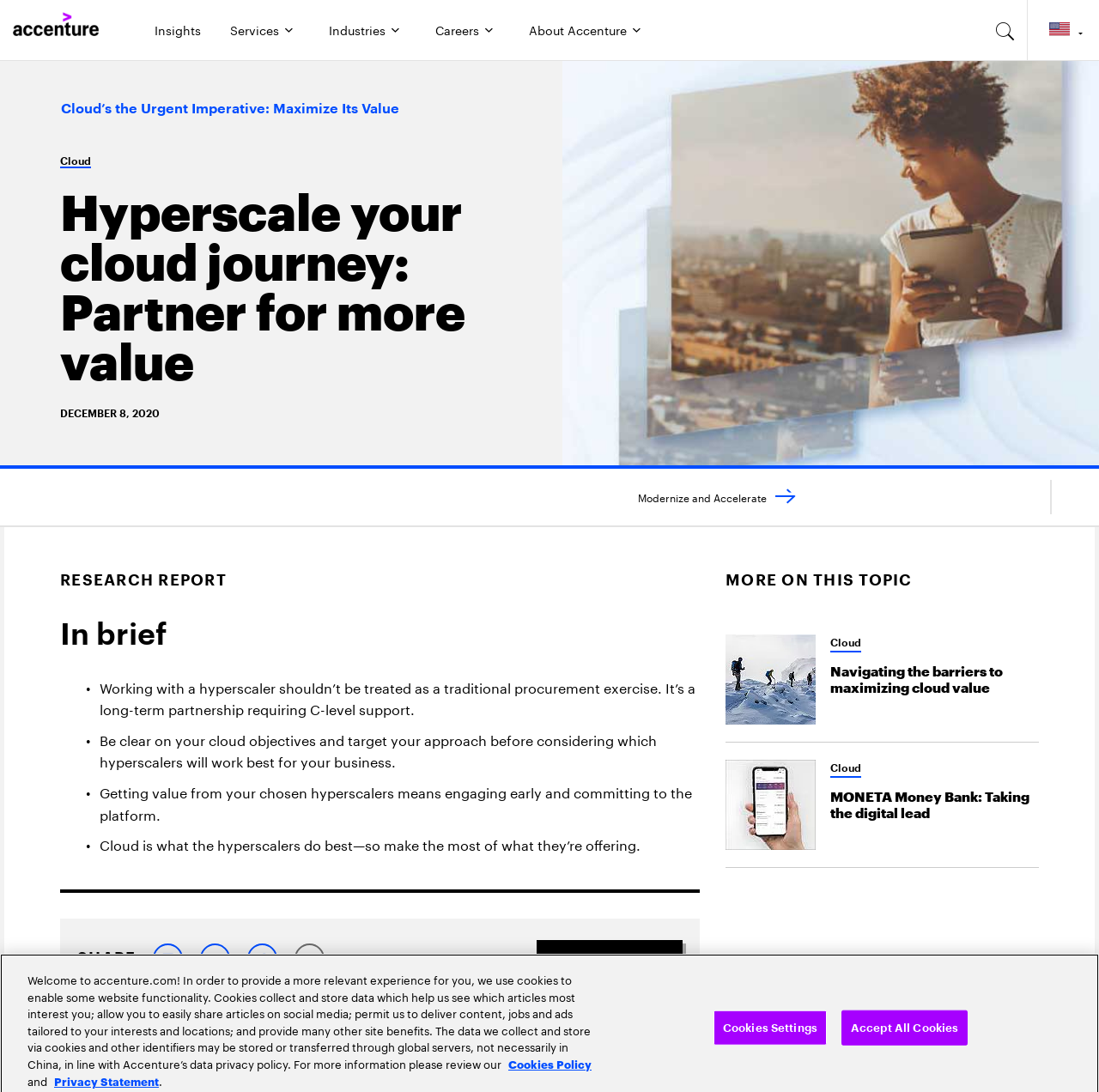What is the purpose of the button with the text 'Country and language selector. Current Country: USA'?
Using the visual information from the image, give a one-word or short-phrase answer.

To select country and language